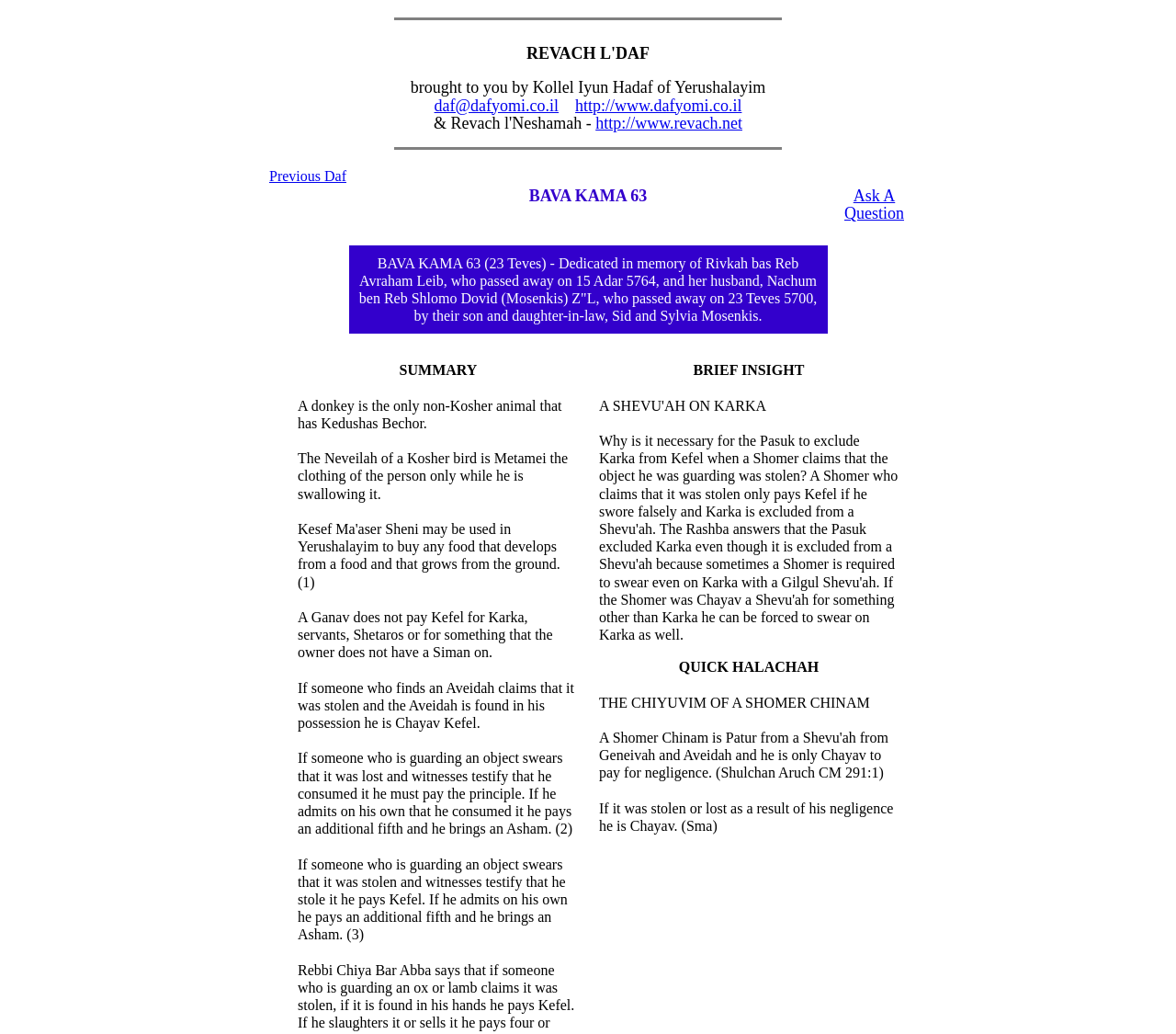How many links are present in the top section?
Refer to the image and give a detailed answer to the question.

The top section of the webpage contains three links: 'daf@dafyomi.co.il', 'http://www.dafyomi.co.il', and 'http://www.revach.net'. These links are identified by their element types as 'link'.